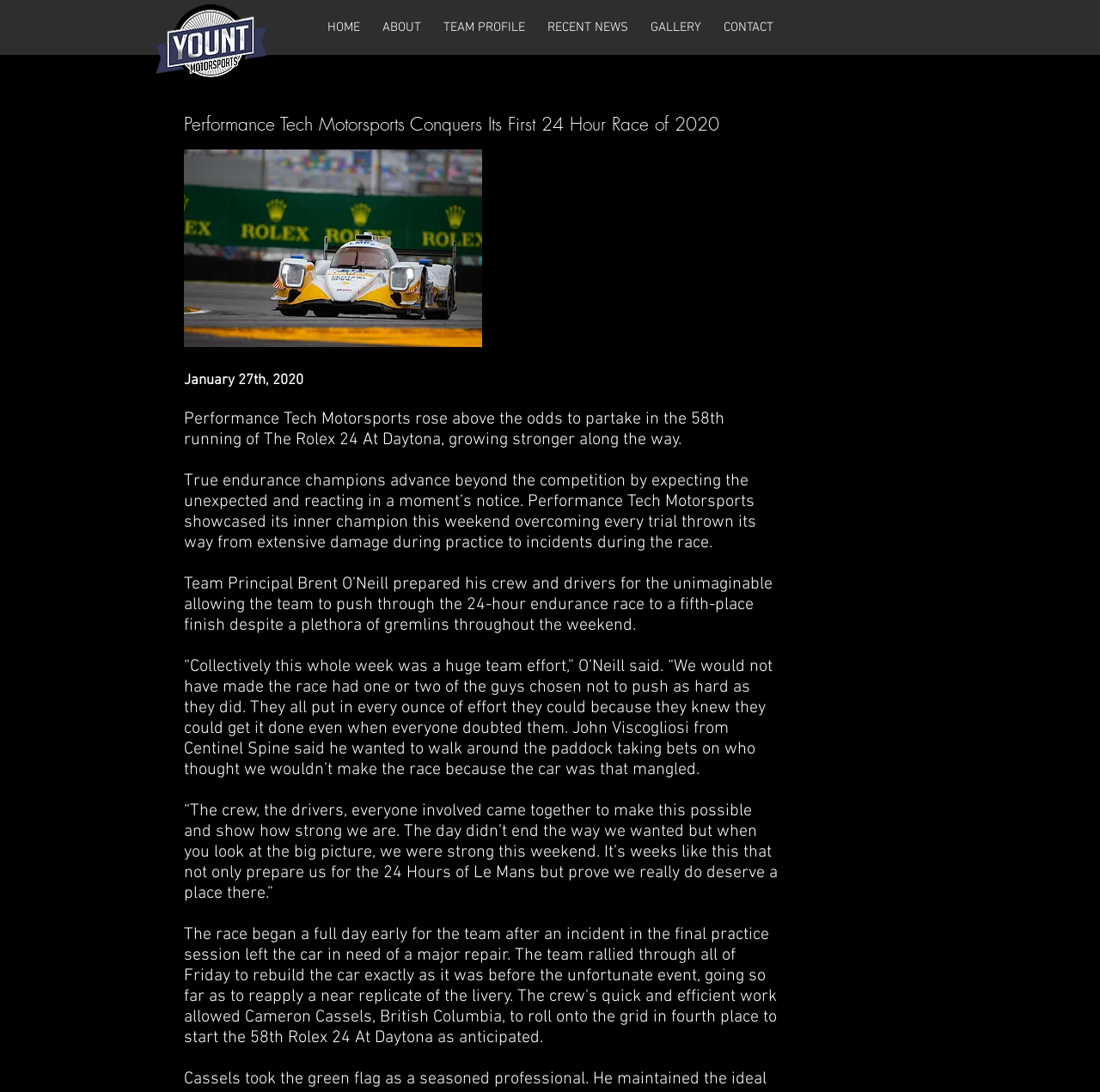Predict the bounding box coordinates of the UI element that matches this description: "TEAM PROFILE". The coordinates should be in the format [left, top, right, bottom] with each value between 0 and 1.

[0.393, 0.016, 0.487, 0.035]